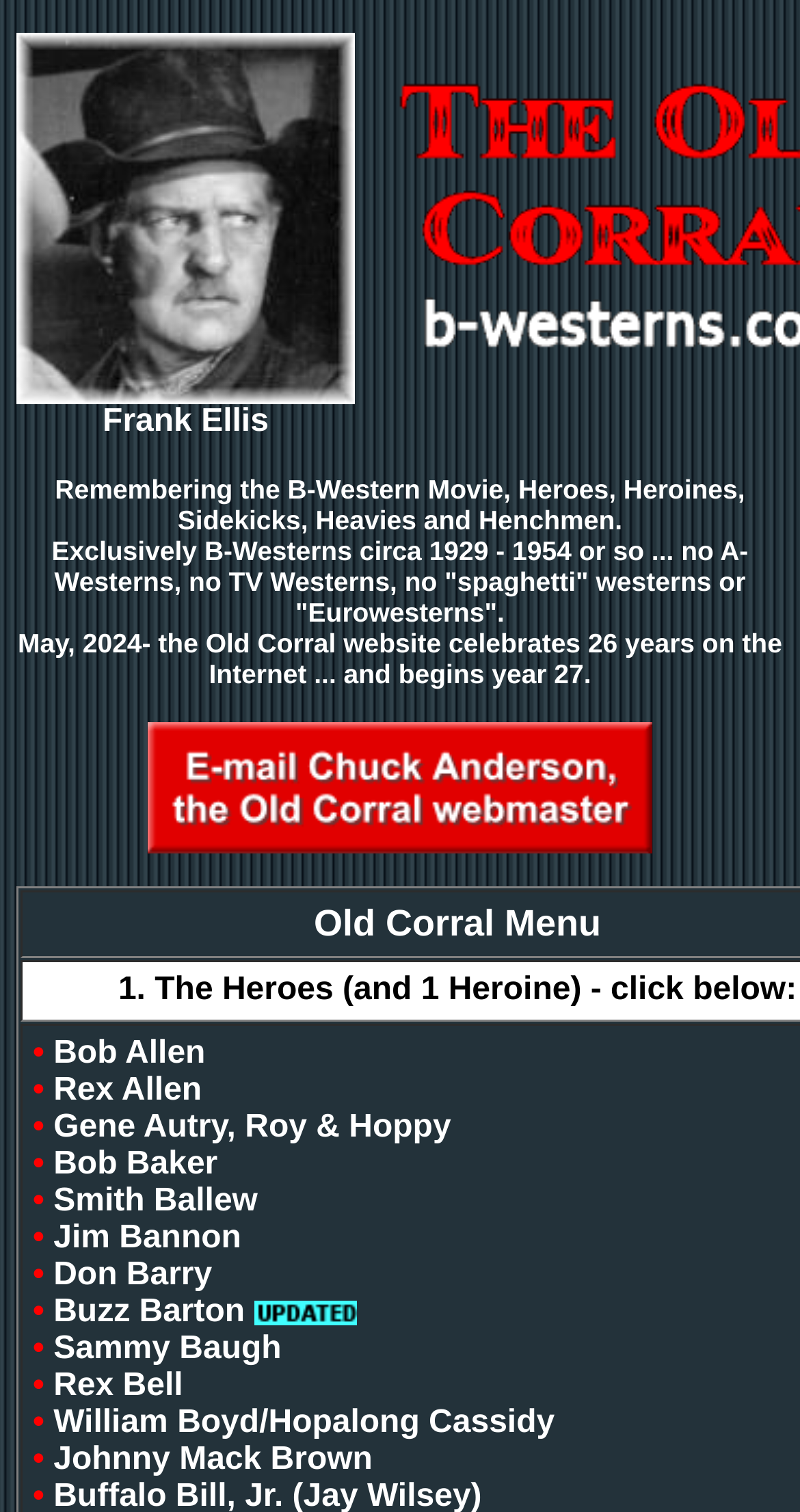Refer to the screenshot and give an in-depth answer to this question: How long has this website been online?

According to the website, it celebrates 26 years on the Internet and begins year 27, indicating that the website has been online for at least 26 years.